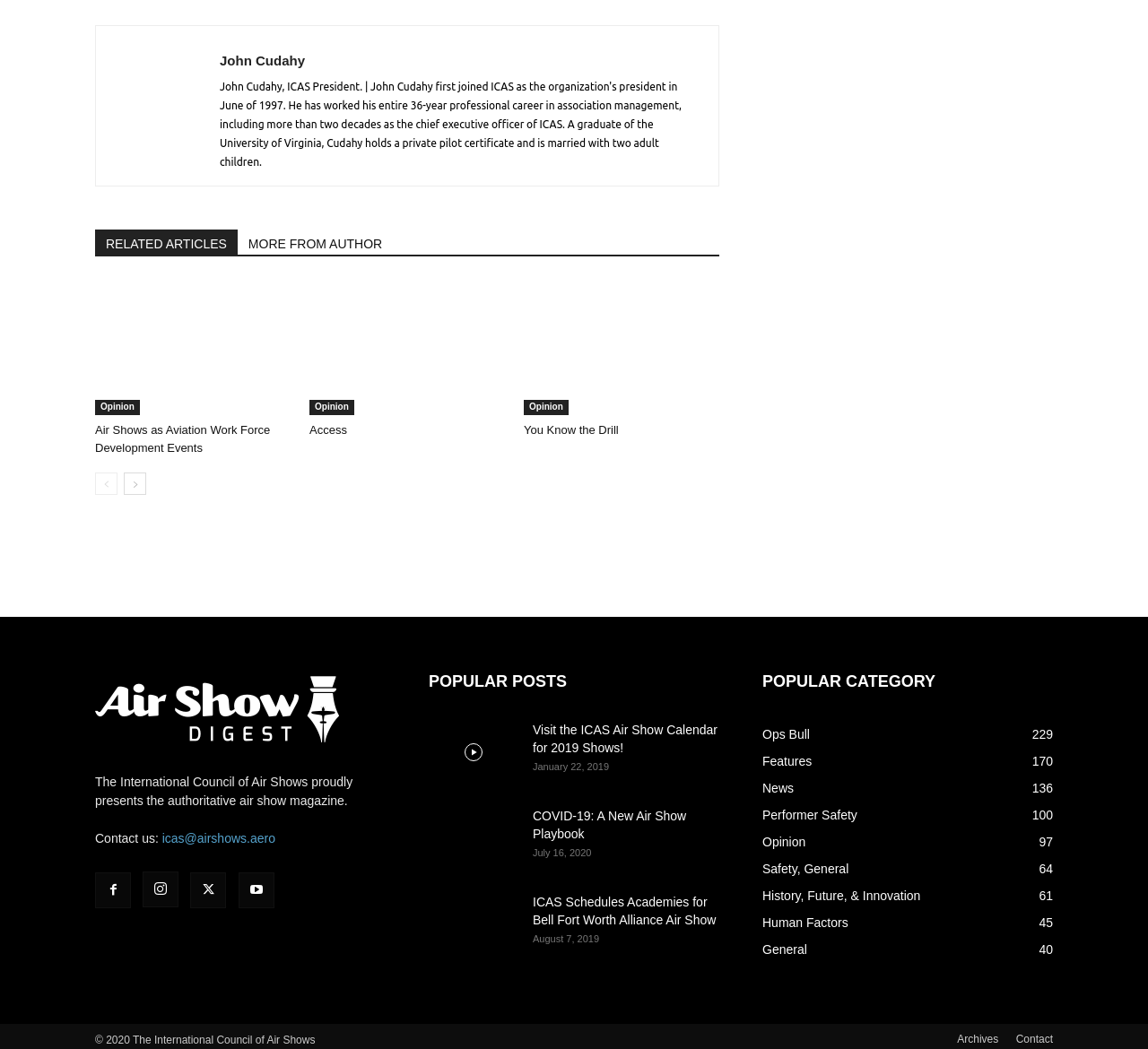What is the name of the magazine presented by the International Council of Air Shows?
Give a detailed explanation using the information visible in the image.

The answer can be found by looking at the image and link with the text 'Air Shows Magazine' at the bottom of the webpage, which is presented by the International Council of Air Shows.